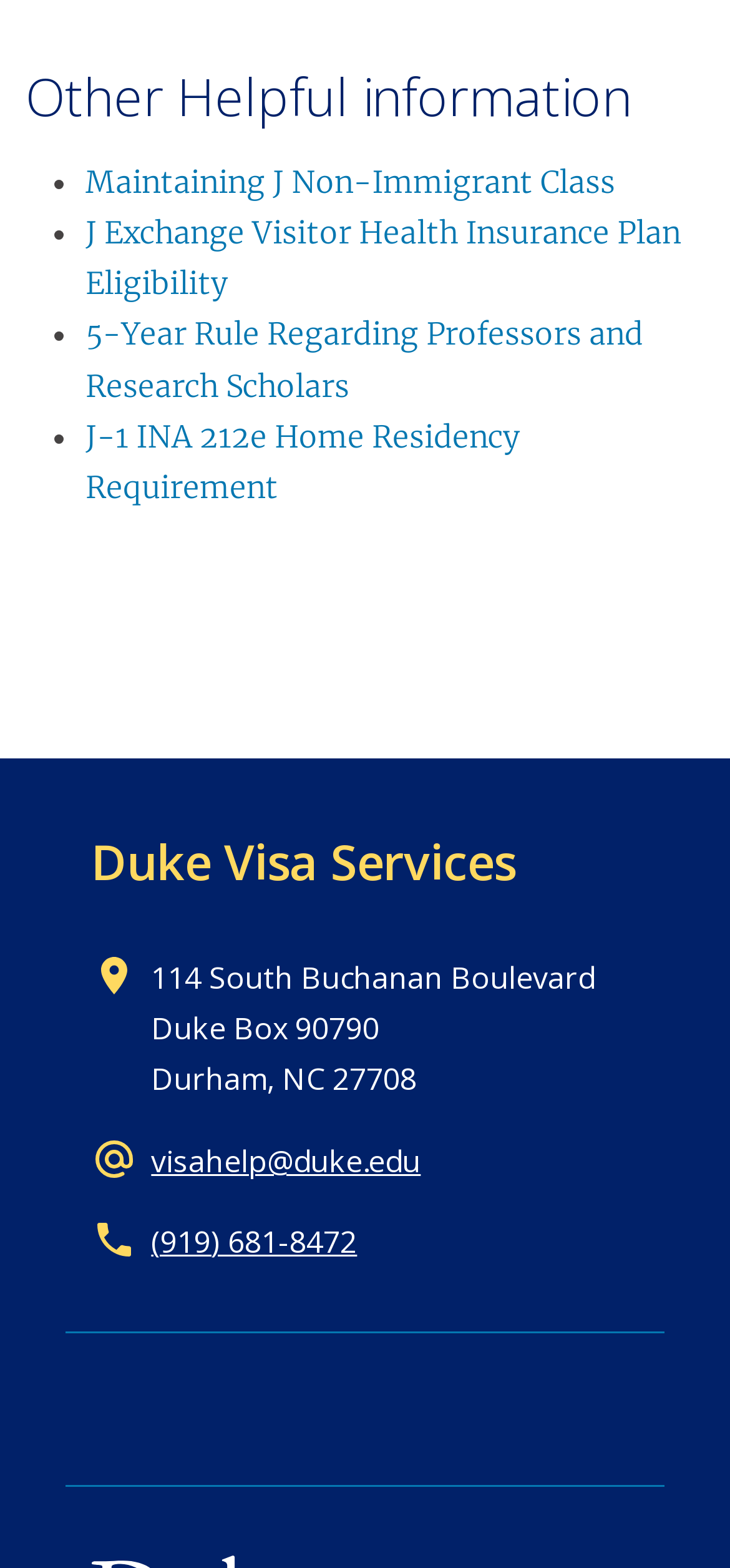Refer to the image and provide an in-depth answer to the question:
How many links are listed under 'Other Helpful information'?

Under the heading 'Other Helpful information', there are four links listed, which are 'Maintaining J Non-Immigrant Class', 'J Exchange Visitor Health Insurance Plan Eligibility', '5-Year Rule Regarding Professors and Research Scholars', and 'J-1 INA 212e Home Residency Requirement'.